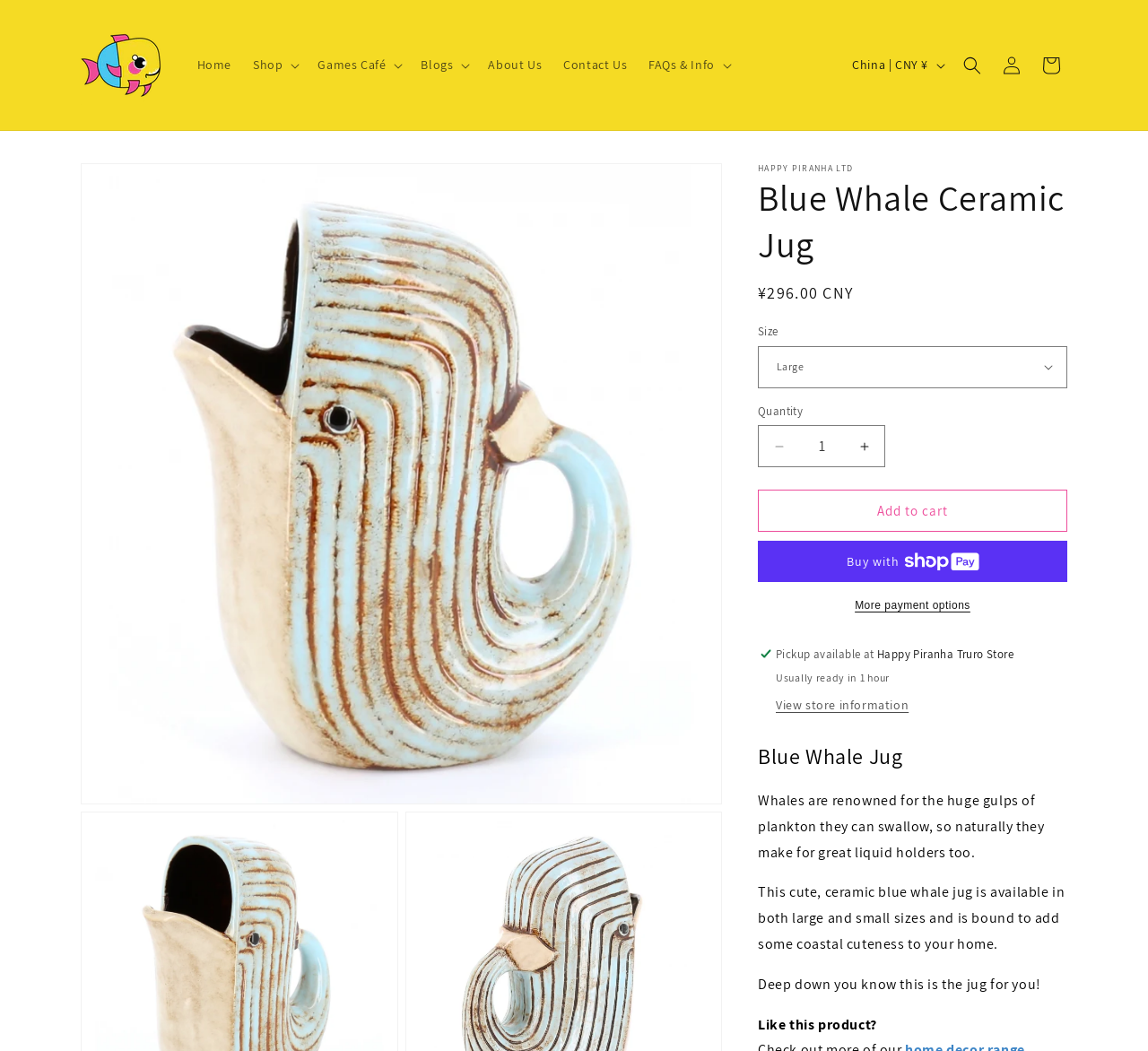Please determine the main heading text of this webpage.

Blue Whale Ceramic Jug